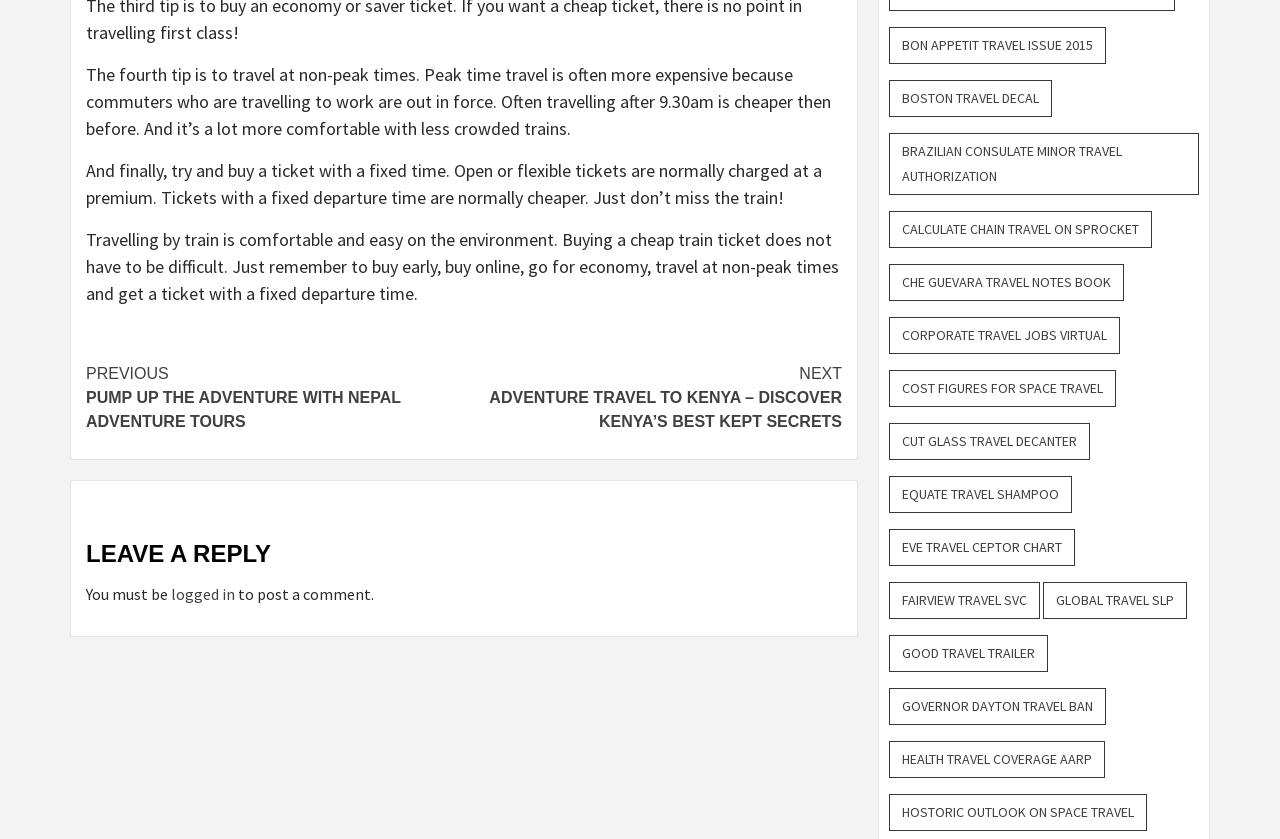Please provide a comprehensive response to the question below by analyzing the image: 
What is required to post a comment?

The webpage indicates that 'You must be logged in to post a comment.' This suggests that users need to be logged in to their account in order to leave a comment on the webpage.